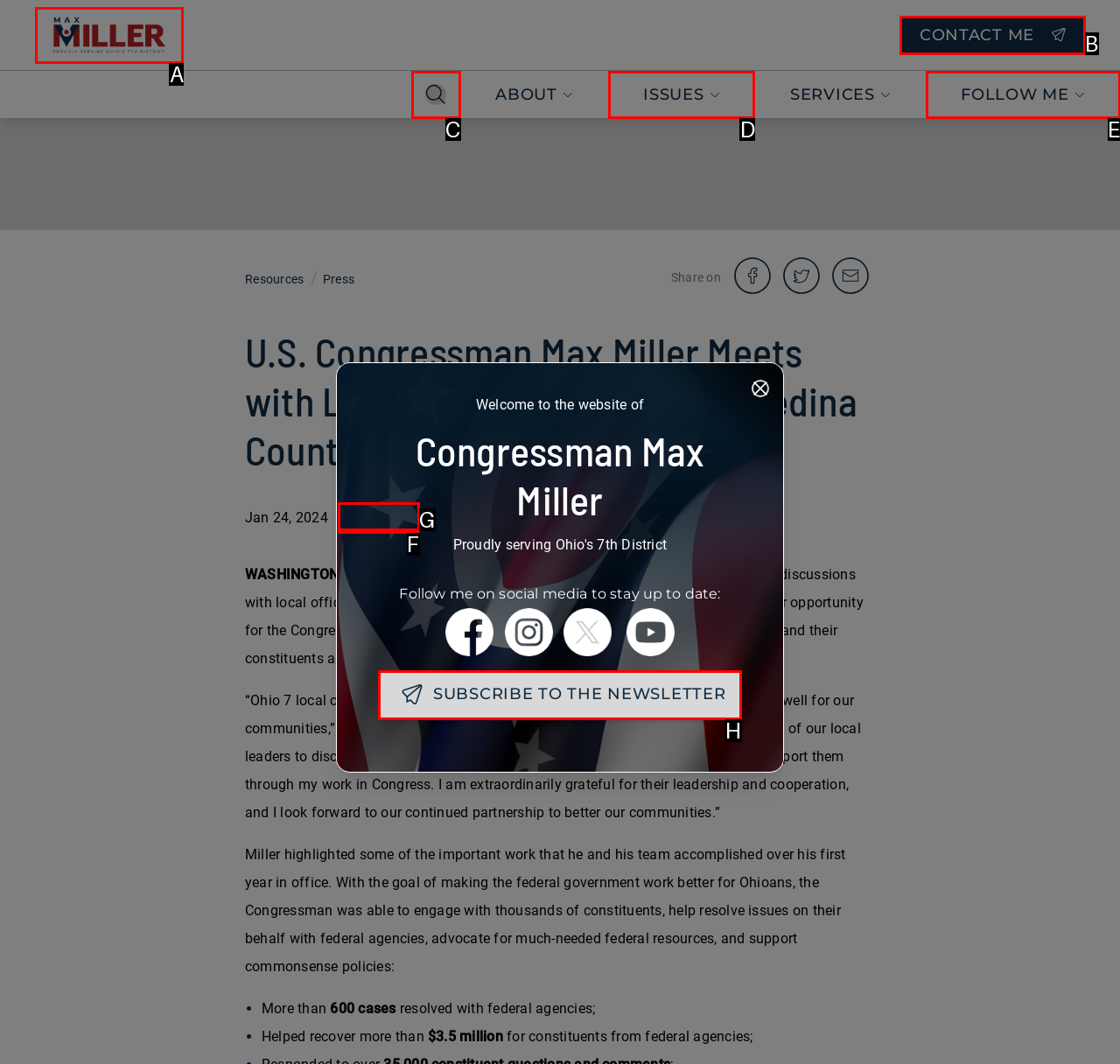Identify the HTML element that should be clicked to accomplish the task: Subscribe to the Newsletter
Provide the option's letter from the given choices.

H